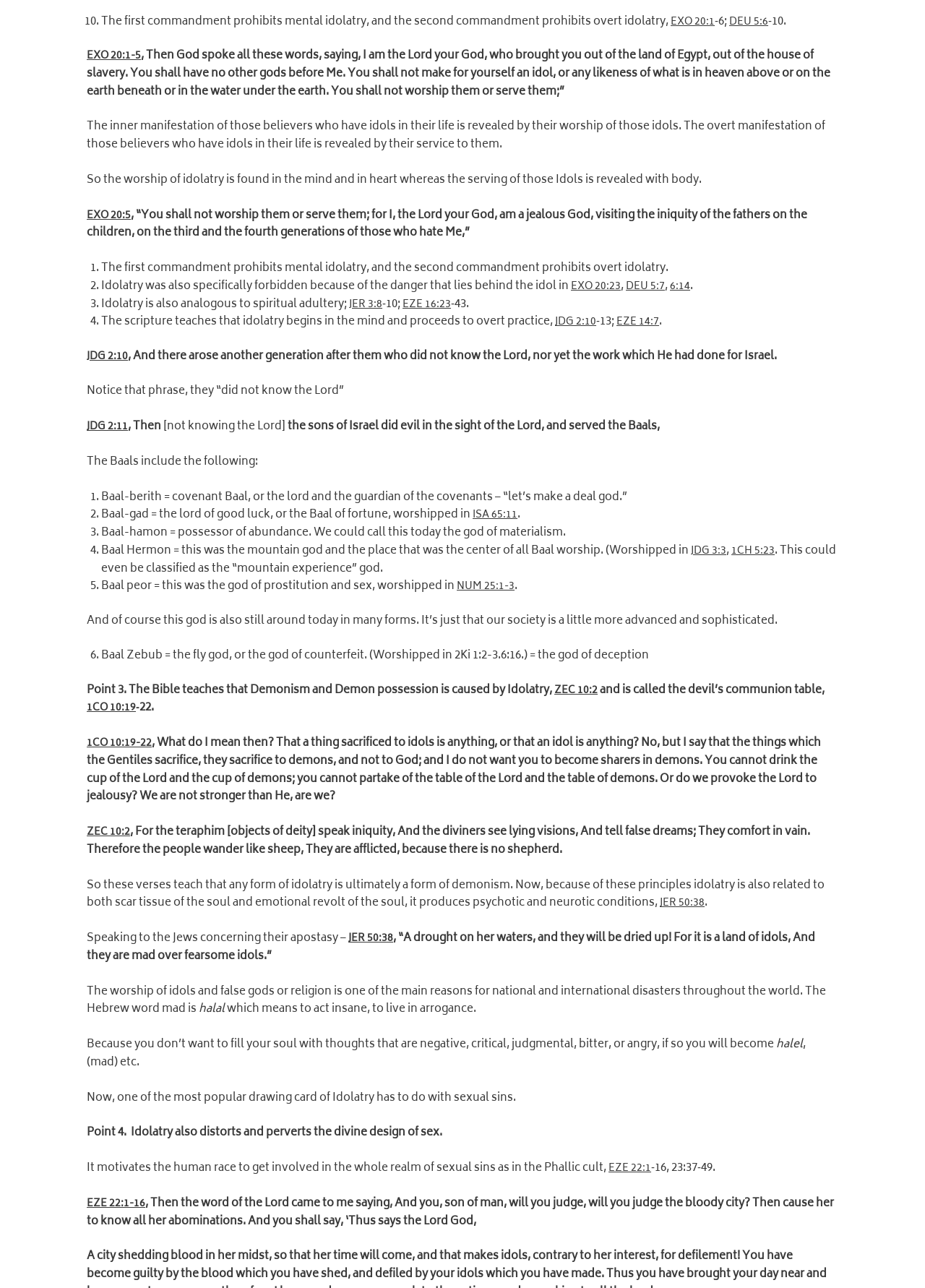What is the first commandment about?
Refer to the image and provide a one-word or short phrase answer.

Mental idolatry